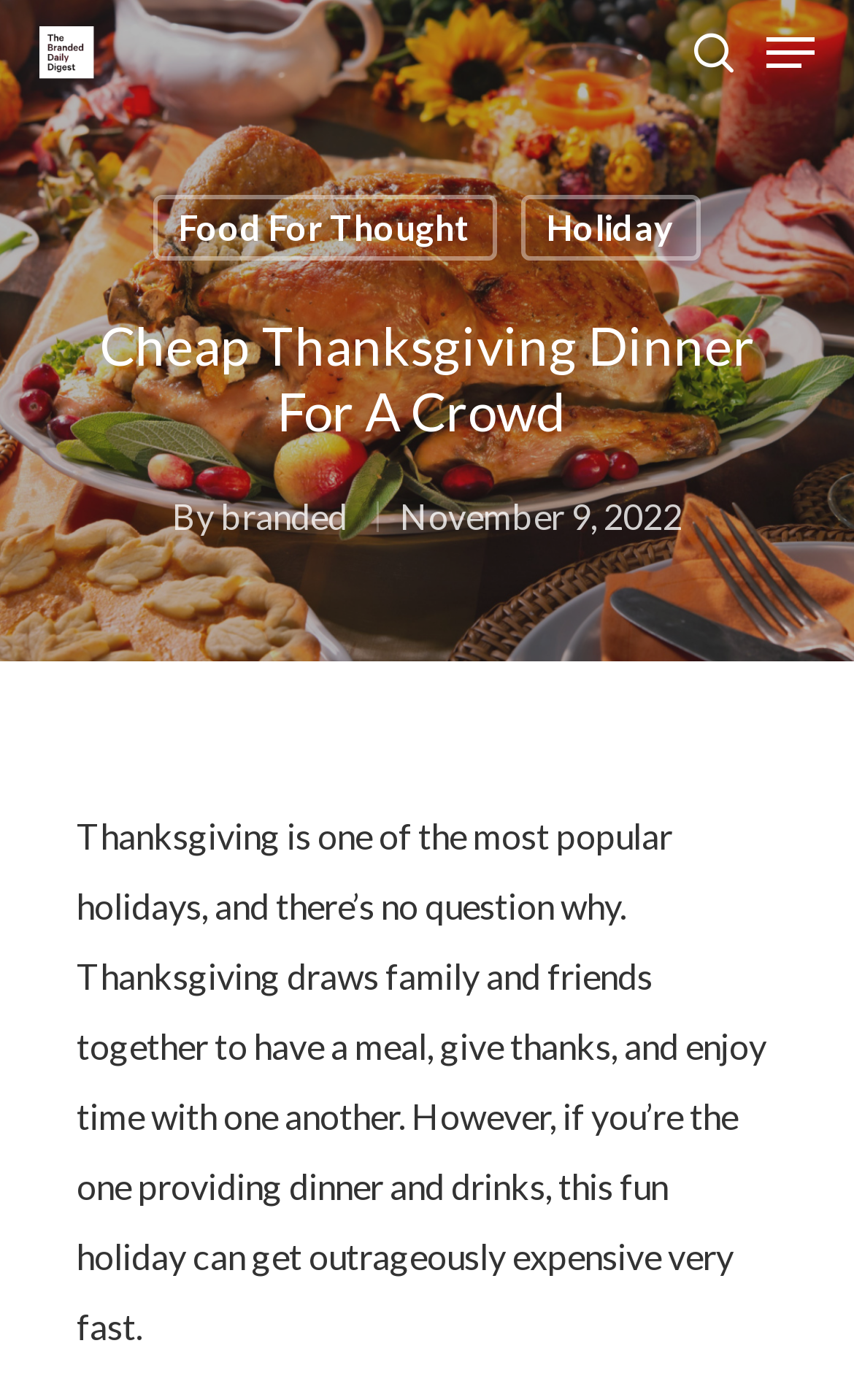Locate the bounding box coordinates of the element you need to click to accomplish the task described by this instruction: "go to the homepage".

[0.63, 0.091, 0.838, 0.148]